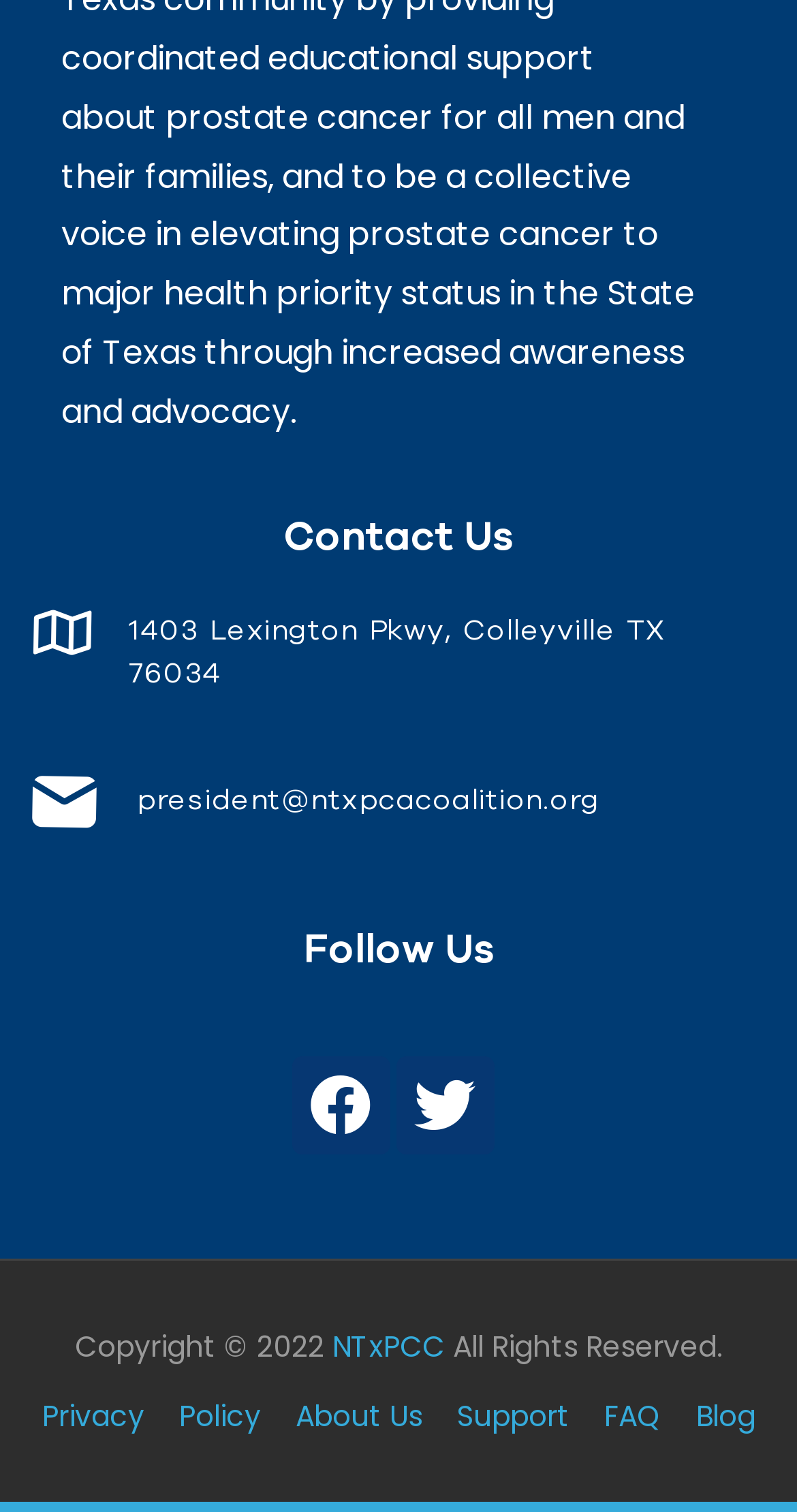Please specify the bounding box coordinates of the region to click in order to perform the following instruction: "Contact us for help".

None